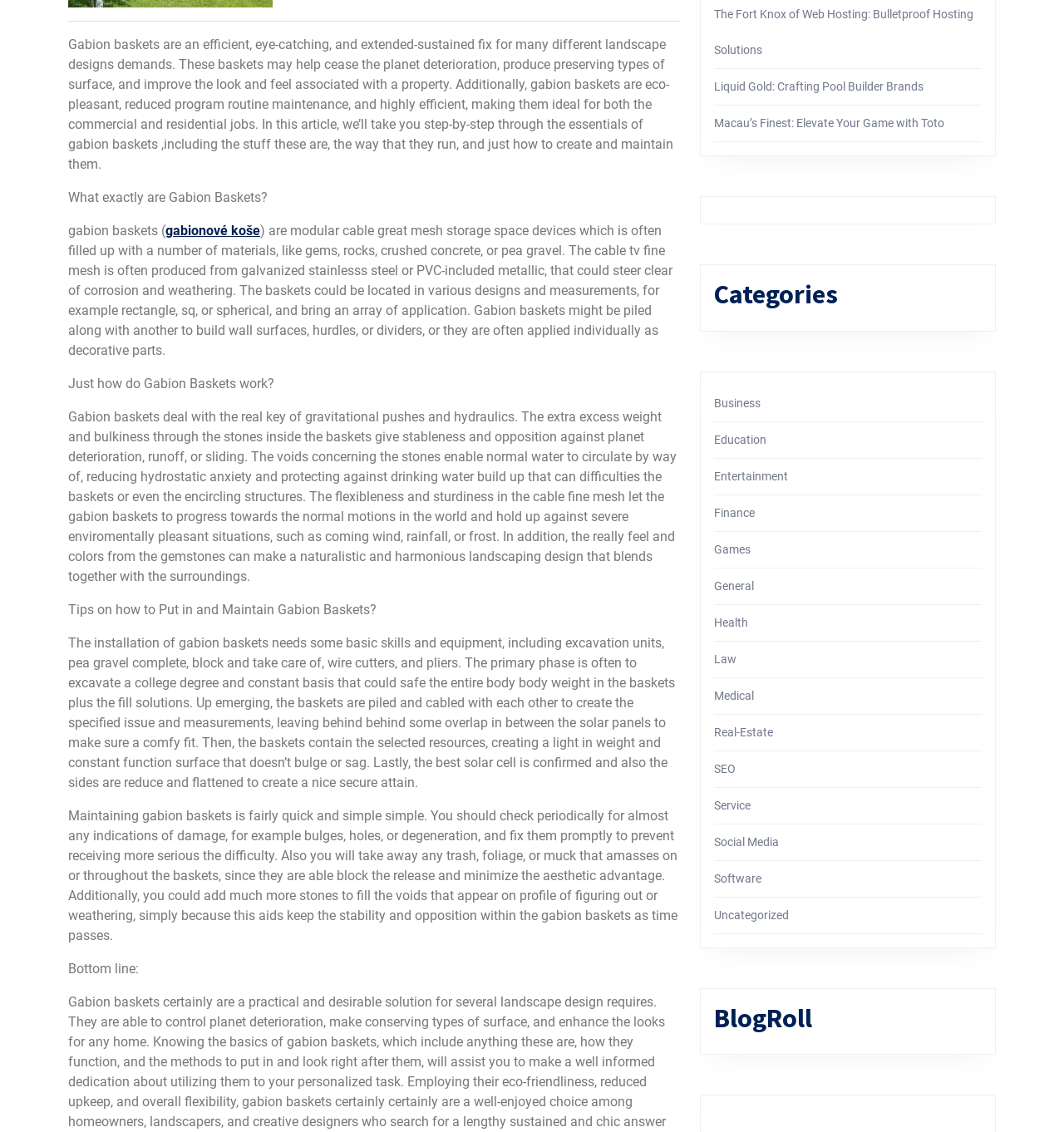Locate the bounding box of the UI element described in the following text: "Social Media".

[0.671, 0.738, 0.732, 0.749]